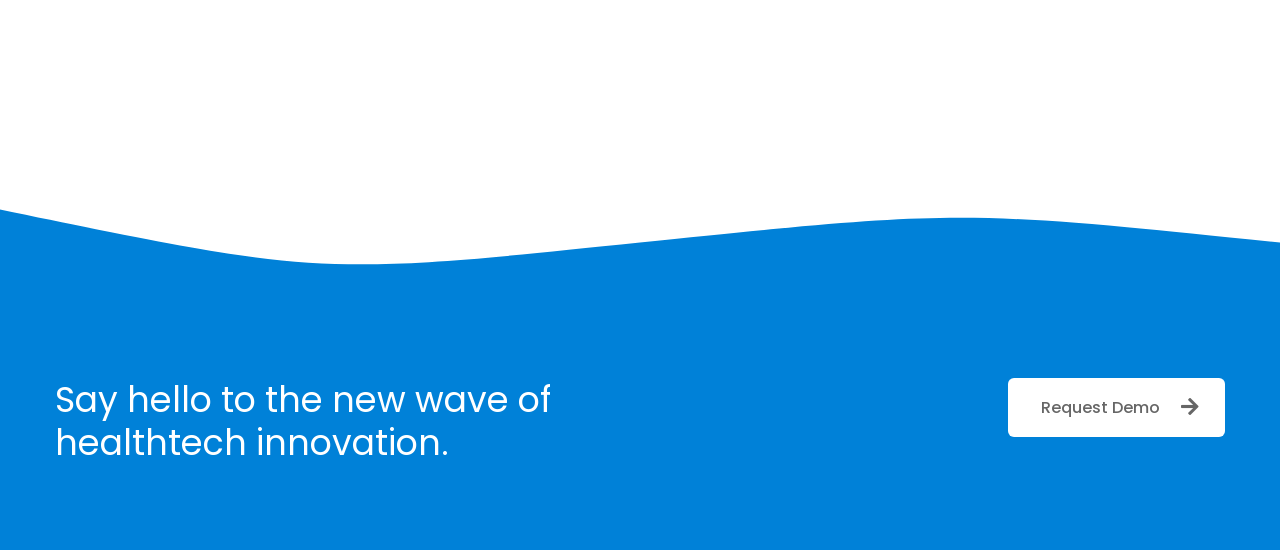What is the purpose of the button on the right?
Give a one-word or short phrase answer based on the image.

Request Demo